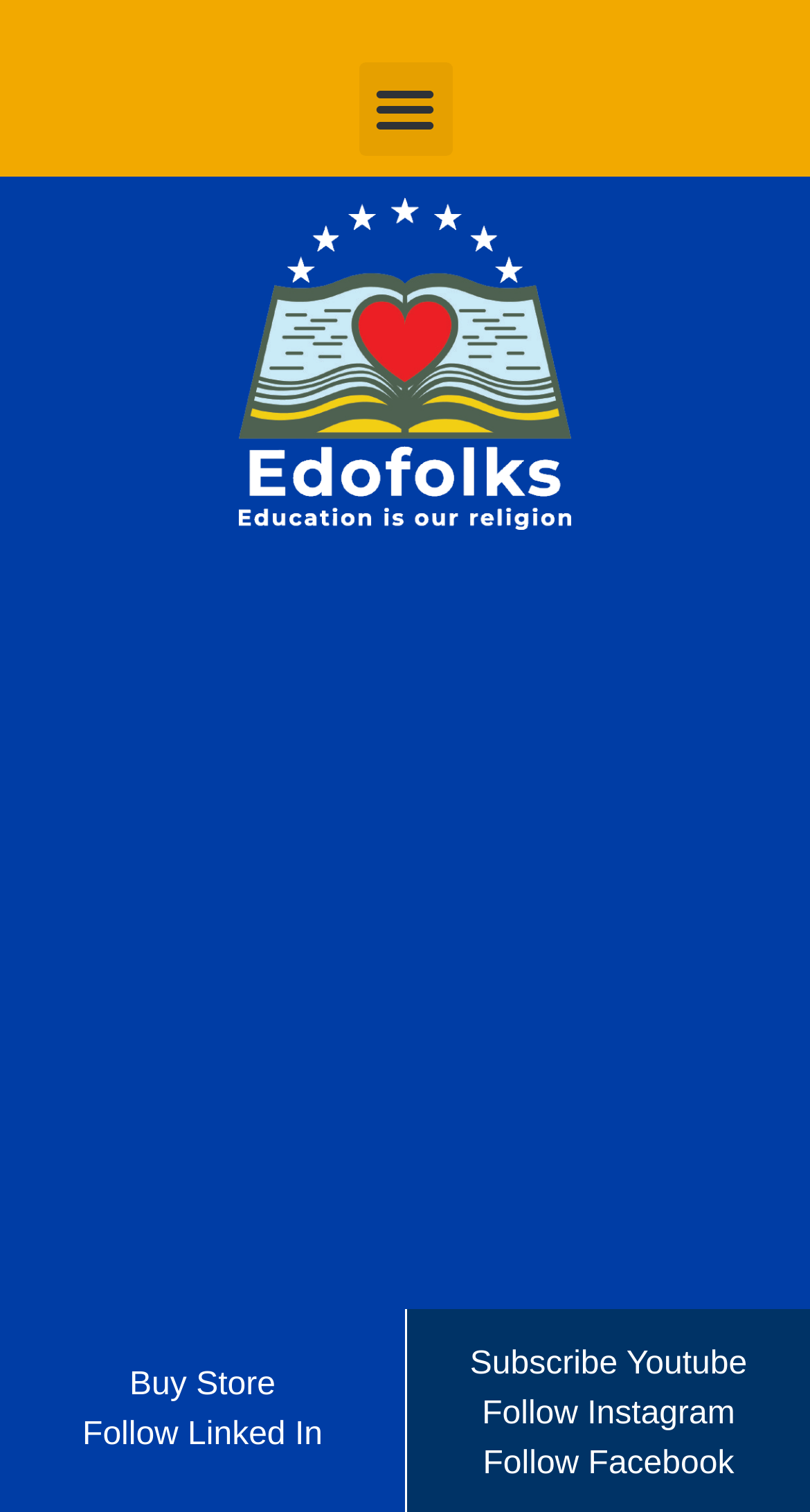Please reply to the following question using a single word or phrase: 
What is the width of the iframe element?

1.0